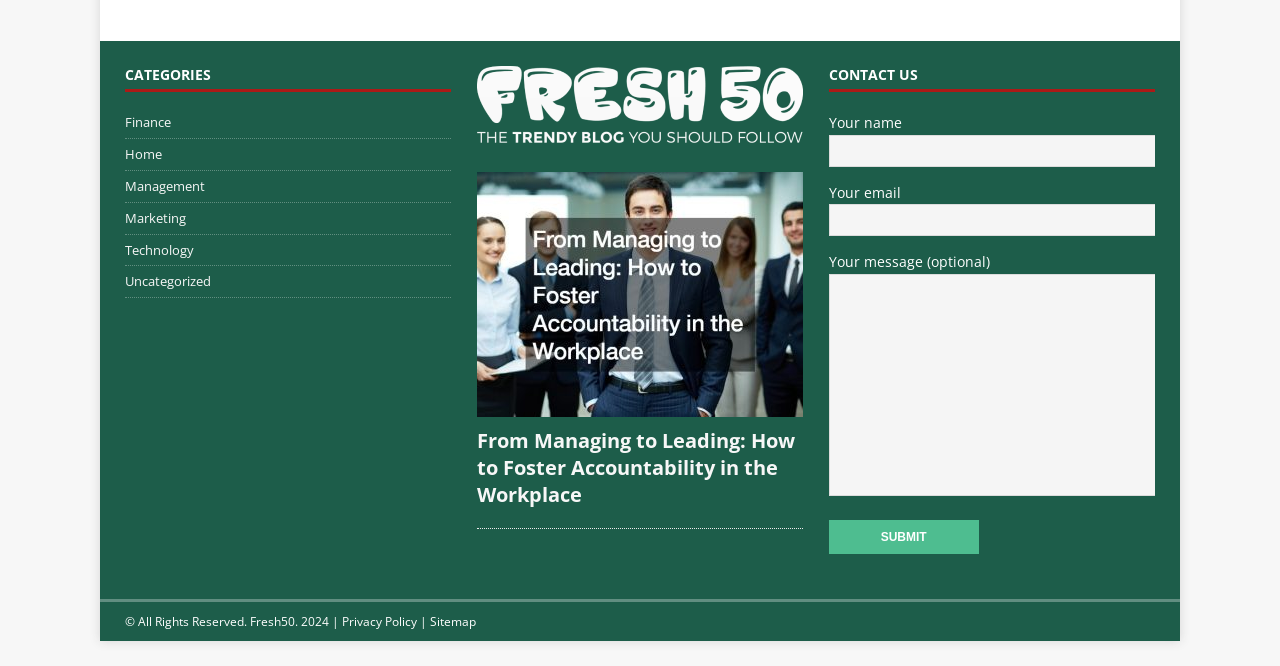Please pinpoint the bounding box coordinates for the region I should click to adhere to this instruction: "Click on the Technology link".

[0.098, 0.352, 0.352, 0.399]